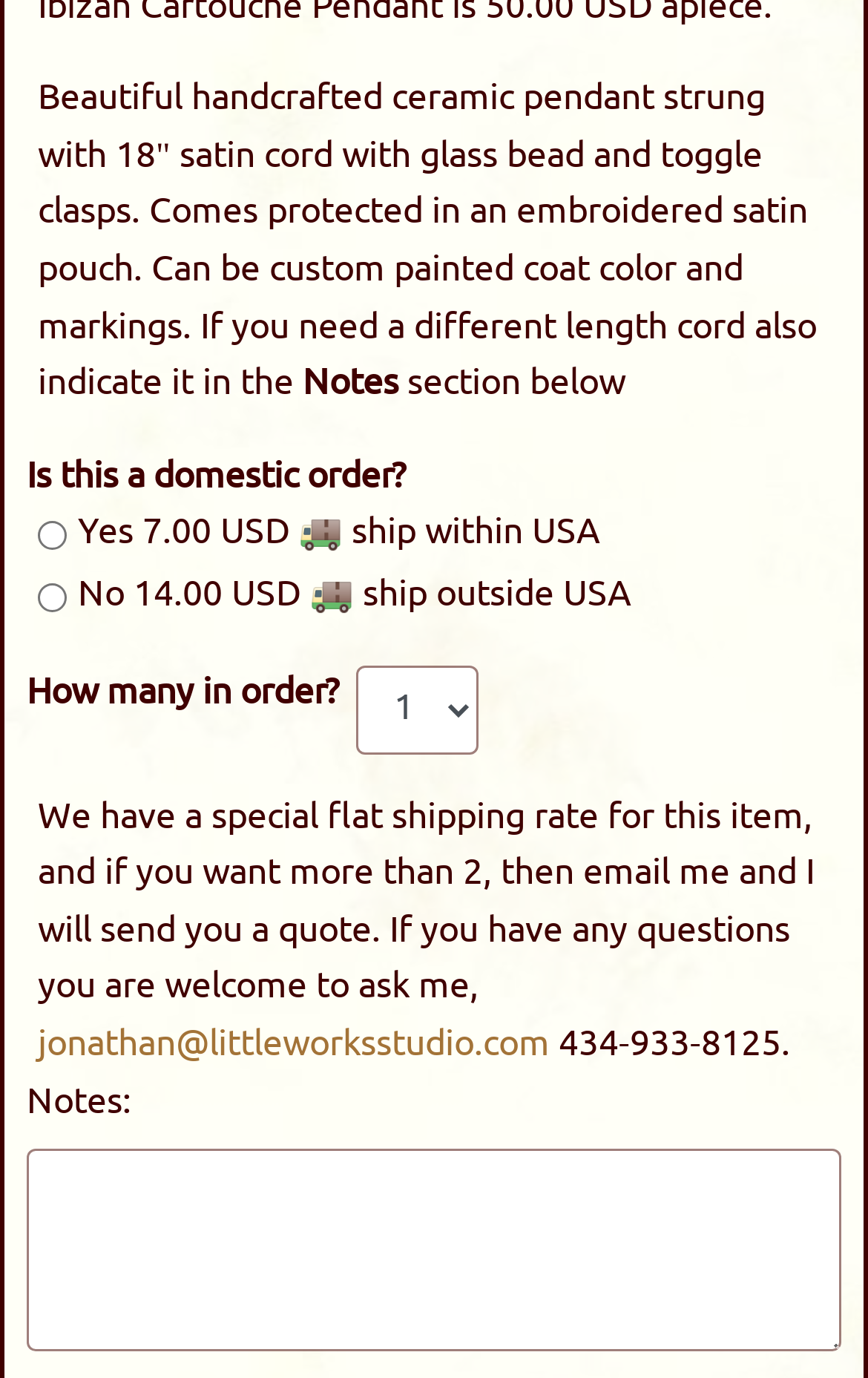Please study the image and answer the question comprehensively:
What is the length of the satin cord?

The product description states 'strung with 18" satin cord', which implies that the length of the satin cord is 18 inches.